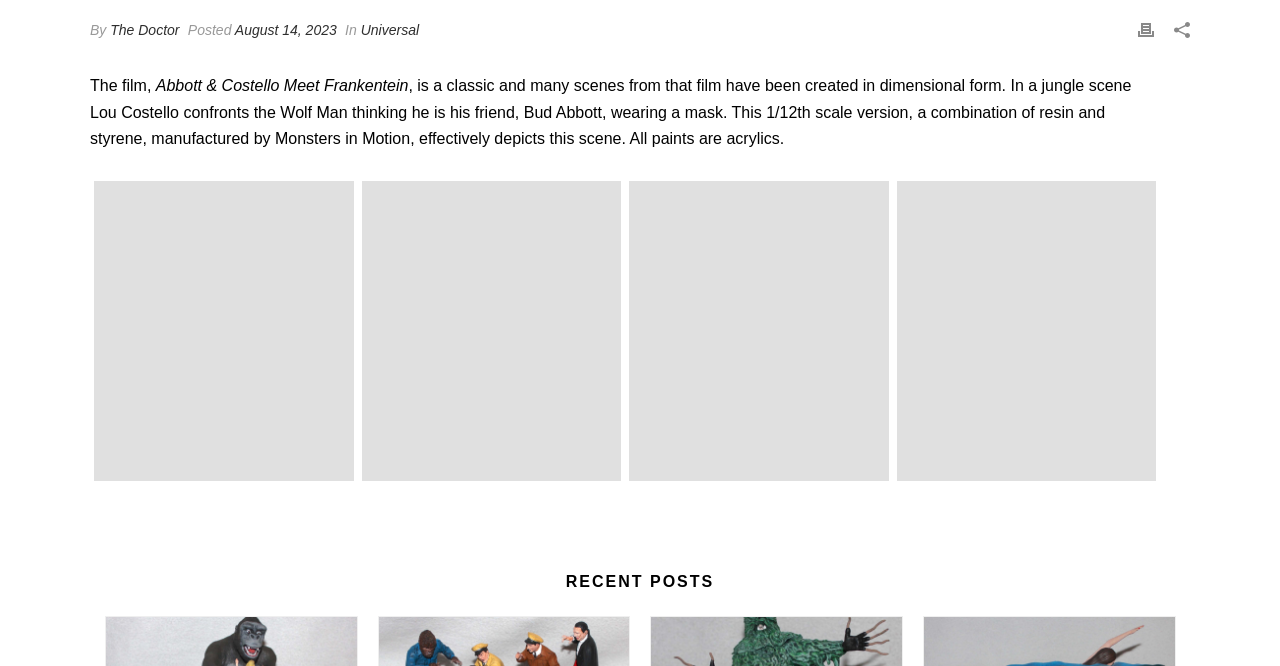Given the description of a UI element: "The Doctor", identify the bounding box coordinates of the matching element in the webpage screenshot.

[0.086, 0.033, 0.14, 0.057]